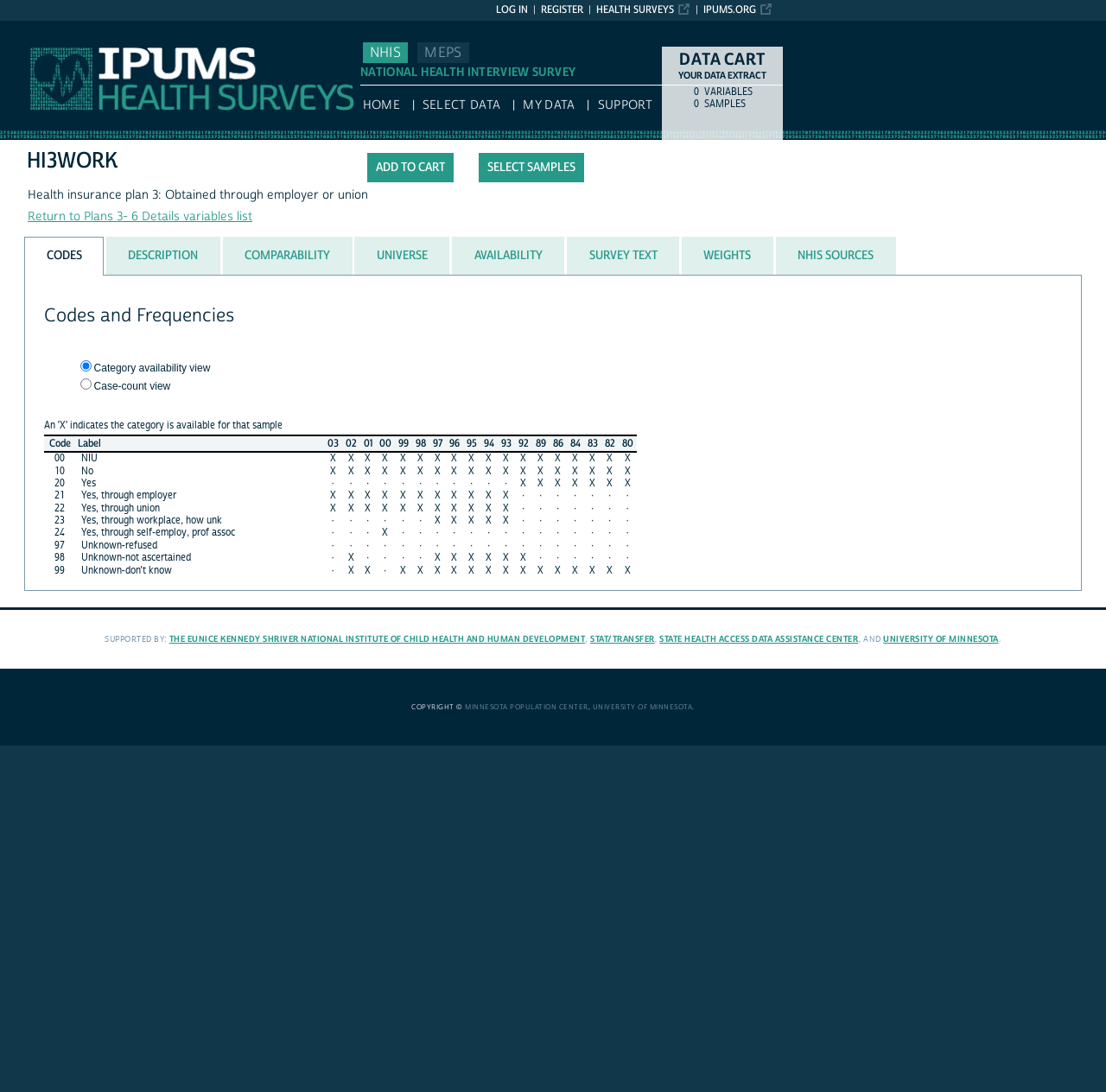Based on the element description IPUMS NHIS, identify the bounding box of the UI element in the given webpage screenshot. The coordinates should be in the format (top-left x, top-left y, bottom-right x, bottom-right y) and must be between 0 and 1.

[0.0, 0.019, 0.062, 0.033]